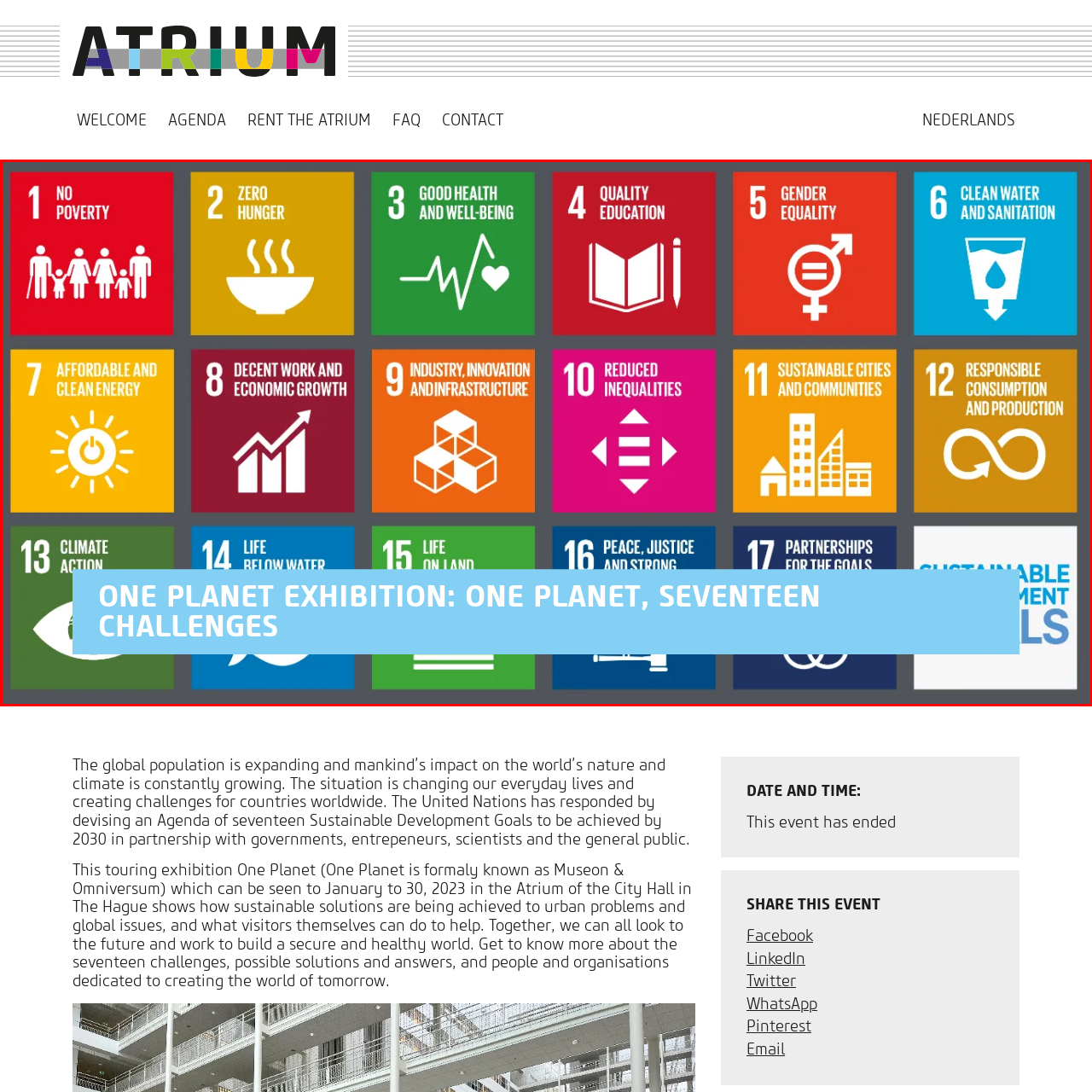Describe extensively the image that is contained within the red box.

The image showcases the "Sustainable Development Goals" as part of the "One Planet Exhibition: One Planet, Seventeen Challenges," prominently displayed at the Atrium City Hall. It features a grid of colorful icons representing each of the 17 global goals established by the United Nations. Each square includes a distinct symbol corresponding to themes such as poverty eradication, hunger elimination, quality education, and climate action. Overlaid on the bottom of the image is the exhibition title, emphasizing the exhibition's focus on addressing significant global challenges and promoting sustainable solutions through collaboration and awareness among individuals and communities. The visual arrangement of icons underscores the interconnectedness of these goals and their importance in fostering a sustainable future.